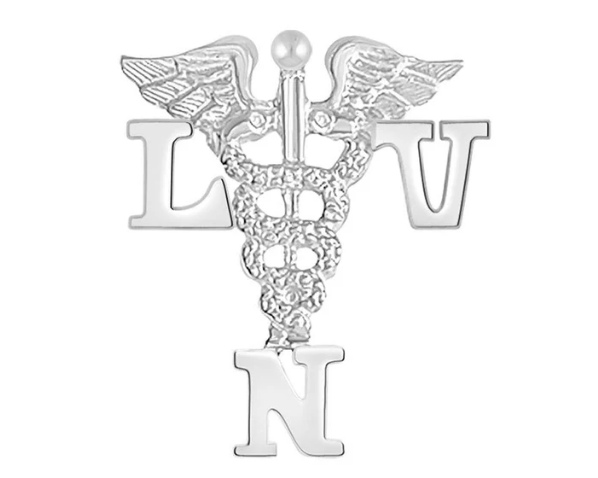Provide a comprehensive description of the image.

This elegant LVN nursing pin features a classic design combining the symbols of nursing and care with the letters "L," "V," and "N." The pin showcases a caduceus, representing the medical profession, entwined with the letters in a polished sterling silver finish. This pin serves as a significant gift to celebrate the achievements of Licensed Vocational Nurses, especially during graduation pinning ceremonies. It symbolizes pride in the nursing profession and comes with the assurance of lifetime warranty and satisfaction. The pin measures approximately 1 inch in length, excluding the bale, making it a delightful and meaningful accessory for any nursing professional.